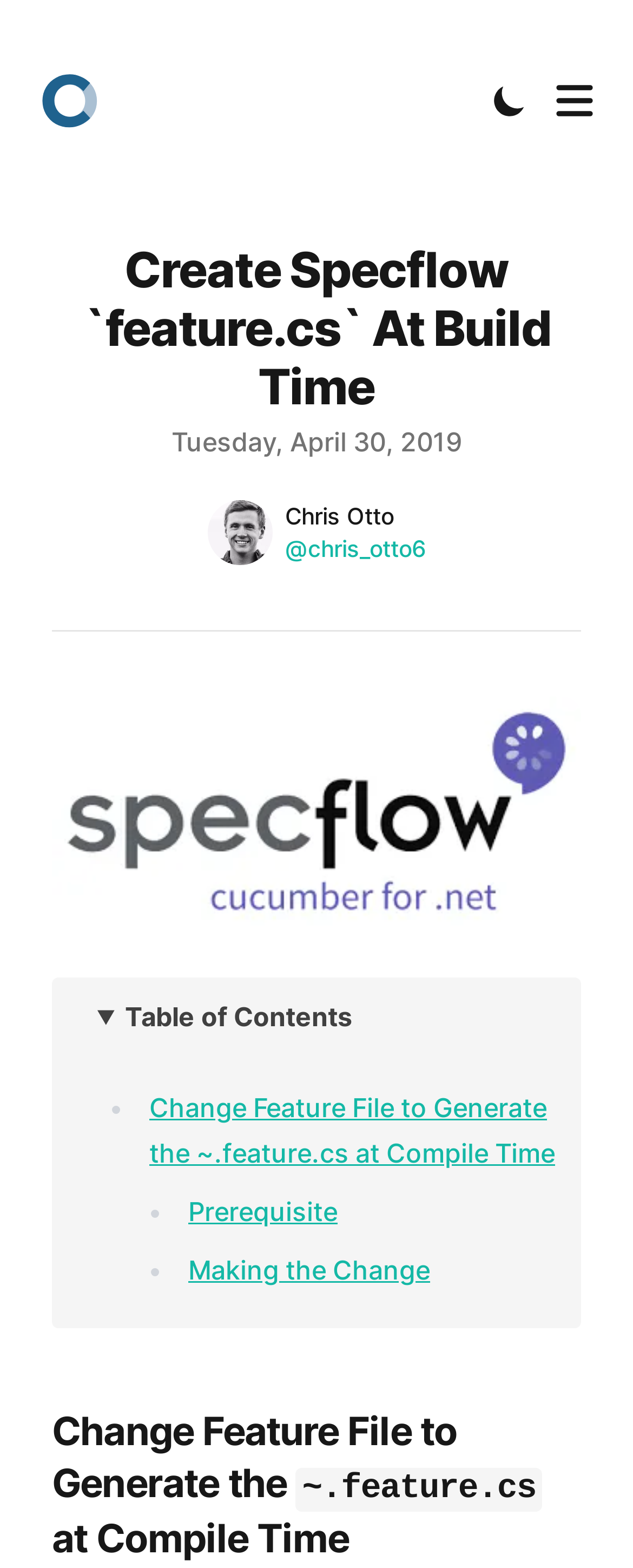Locate the bounding box coordinates of the element you need to click to accomplish the task described by this instruction: "View the table of contents".

[0.154, 0.626, 0.908, 0.672]